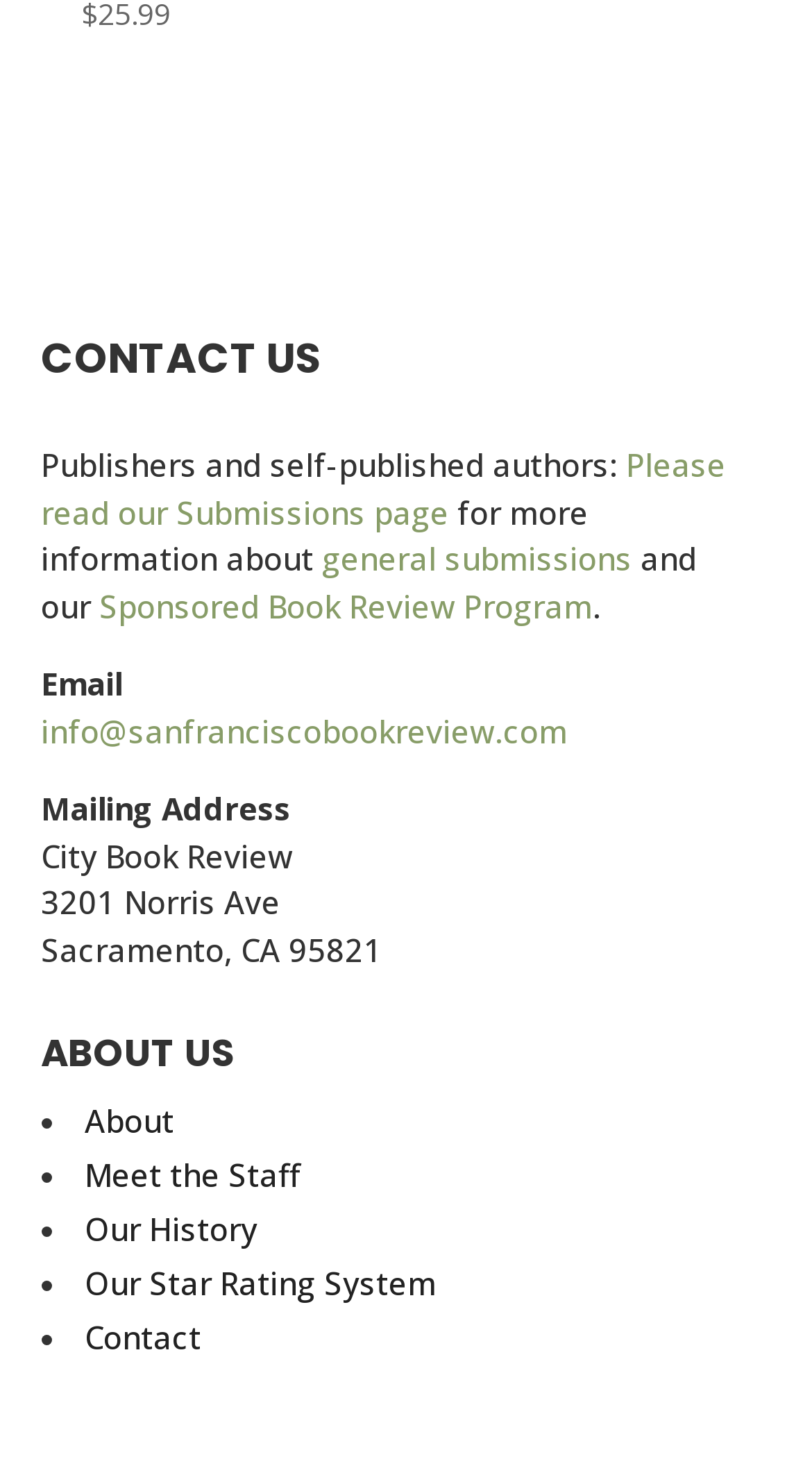Give a succinct answer to this question in a single word or phrase: 
What is the name of the program for sponsored book reviews?

Sponsored Book Review Program